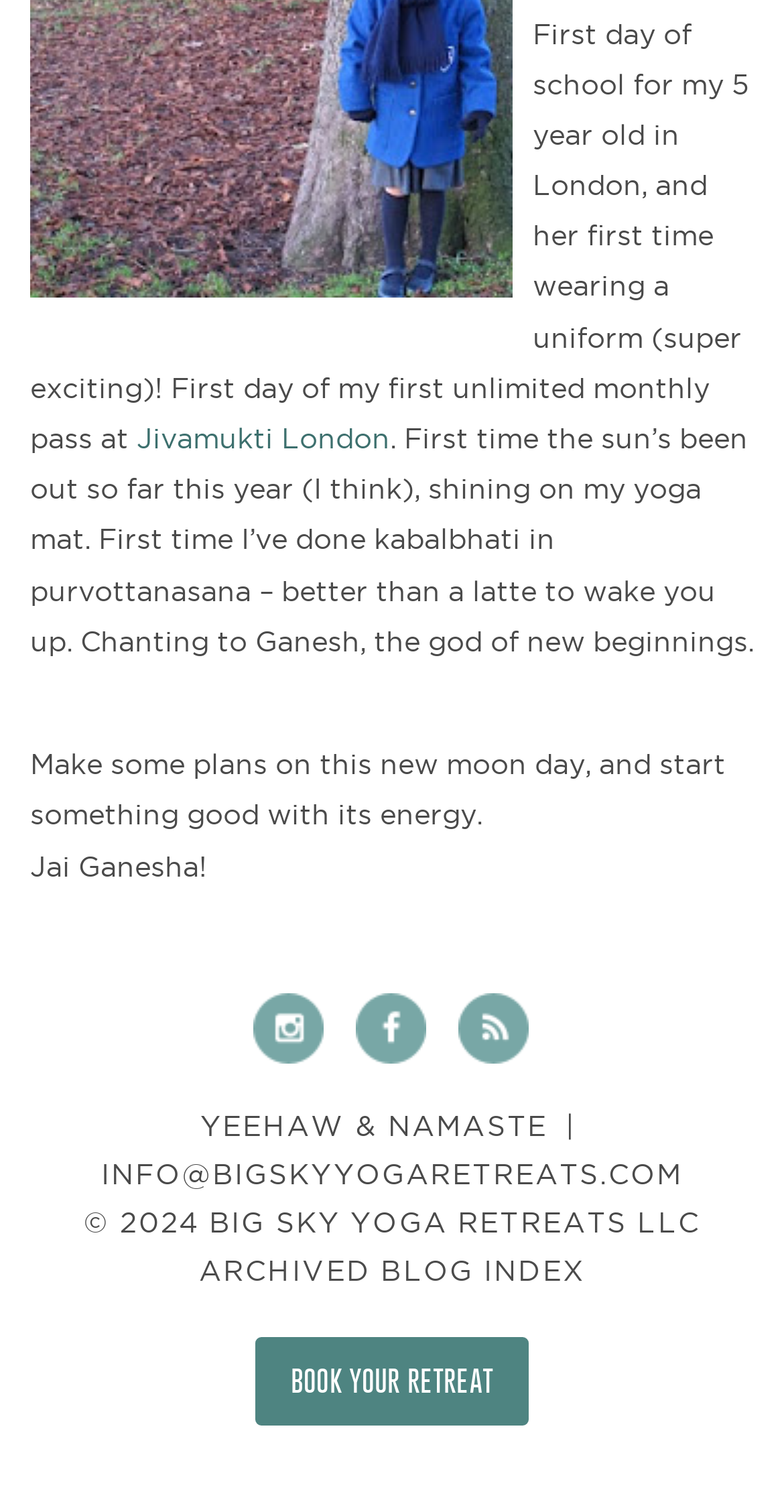Given the description of a UI element: "INFO@BIGSKYYOGARETREATS.COM", identify the bounding box coordinates of the matching element in the webpage screenshot.

[0.129, 0.766, 0.871, 0.787]